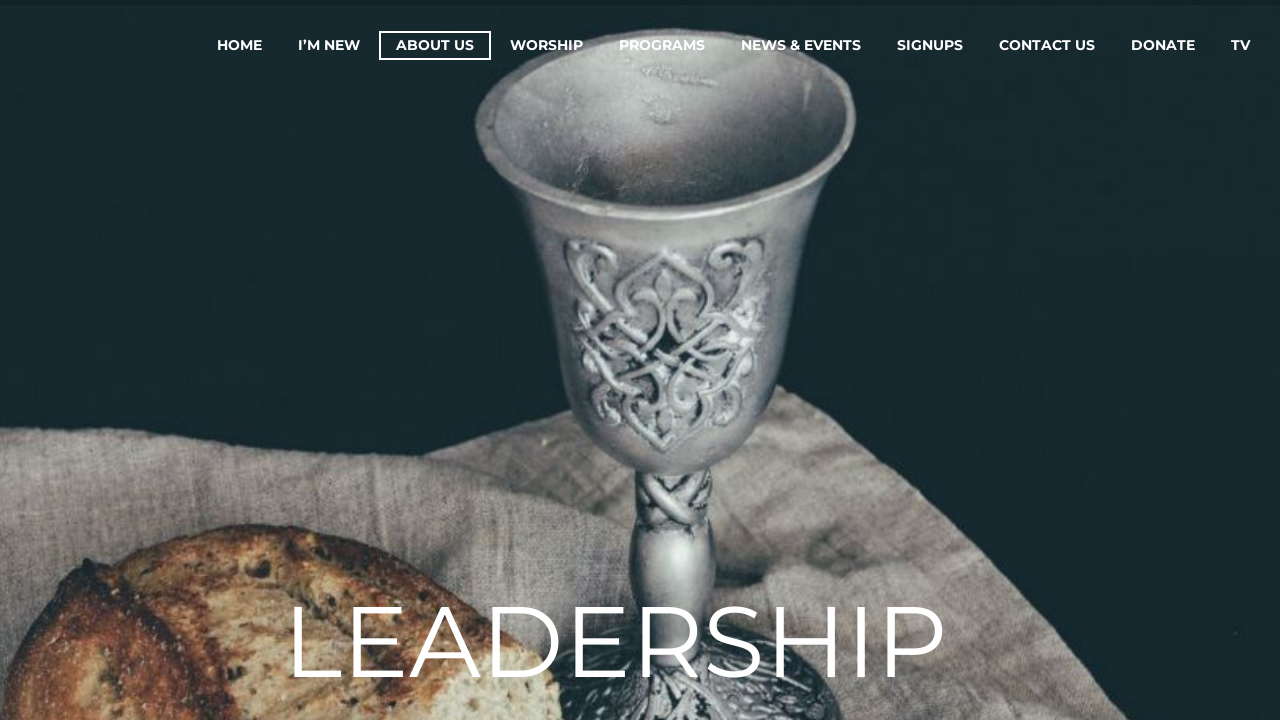Determine the bounding box coordinates of the section I need to click to execute the following instruction: "go to home page". Provide the coordinates as four float numbers between 0 and 1, i.e., [left, top, right, bottom].

[0.158, 0.046, 0.216, 0.081]